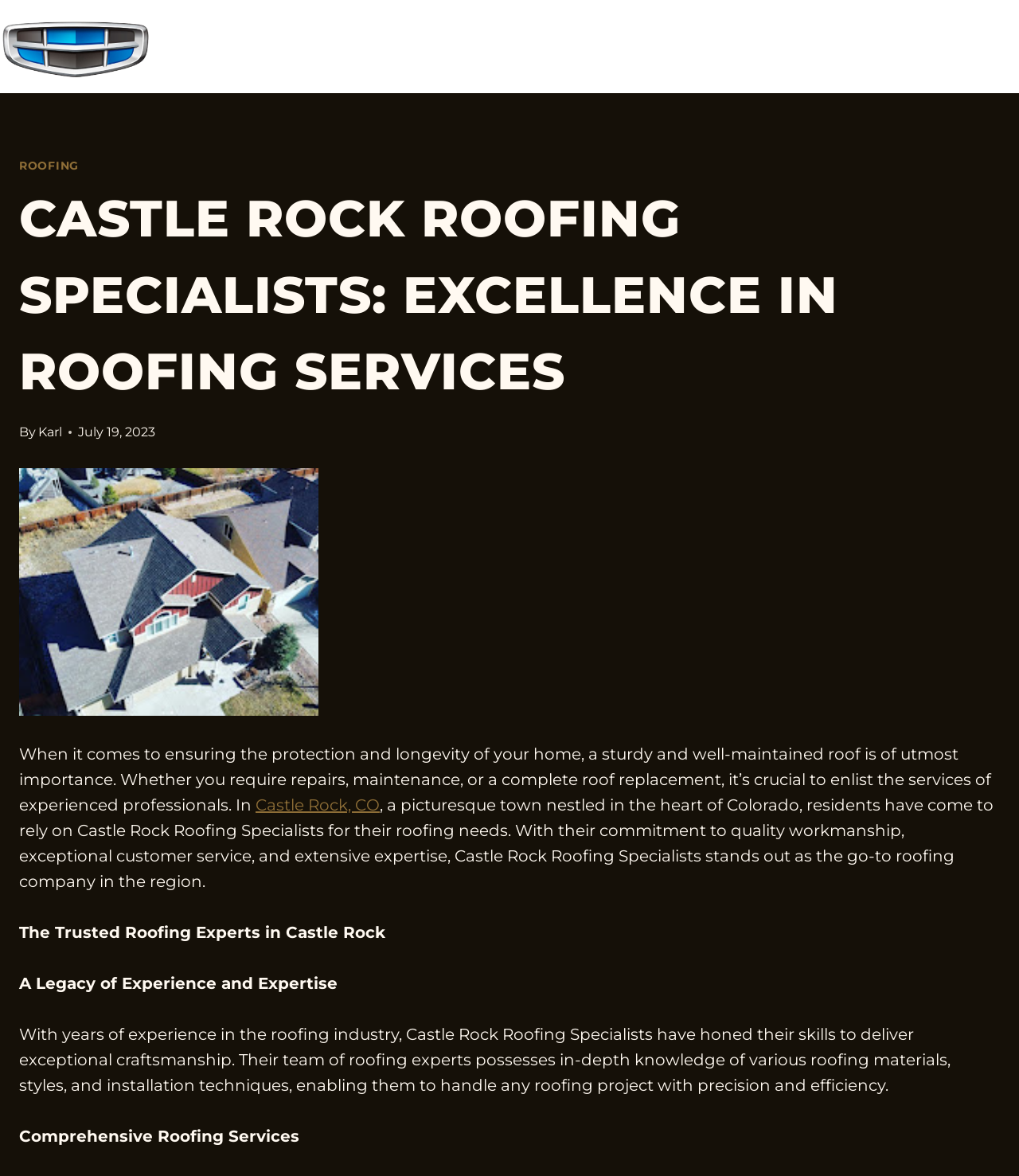Answer the following query with a single word or phrase:
Where is the roofing company located?

Castle Rock, CO